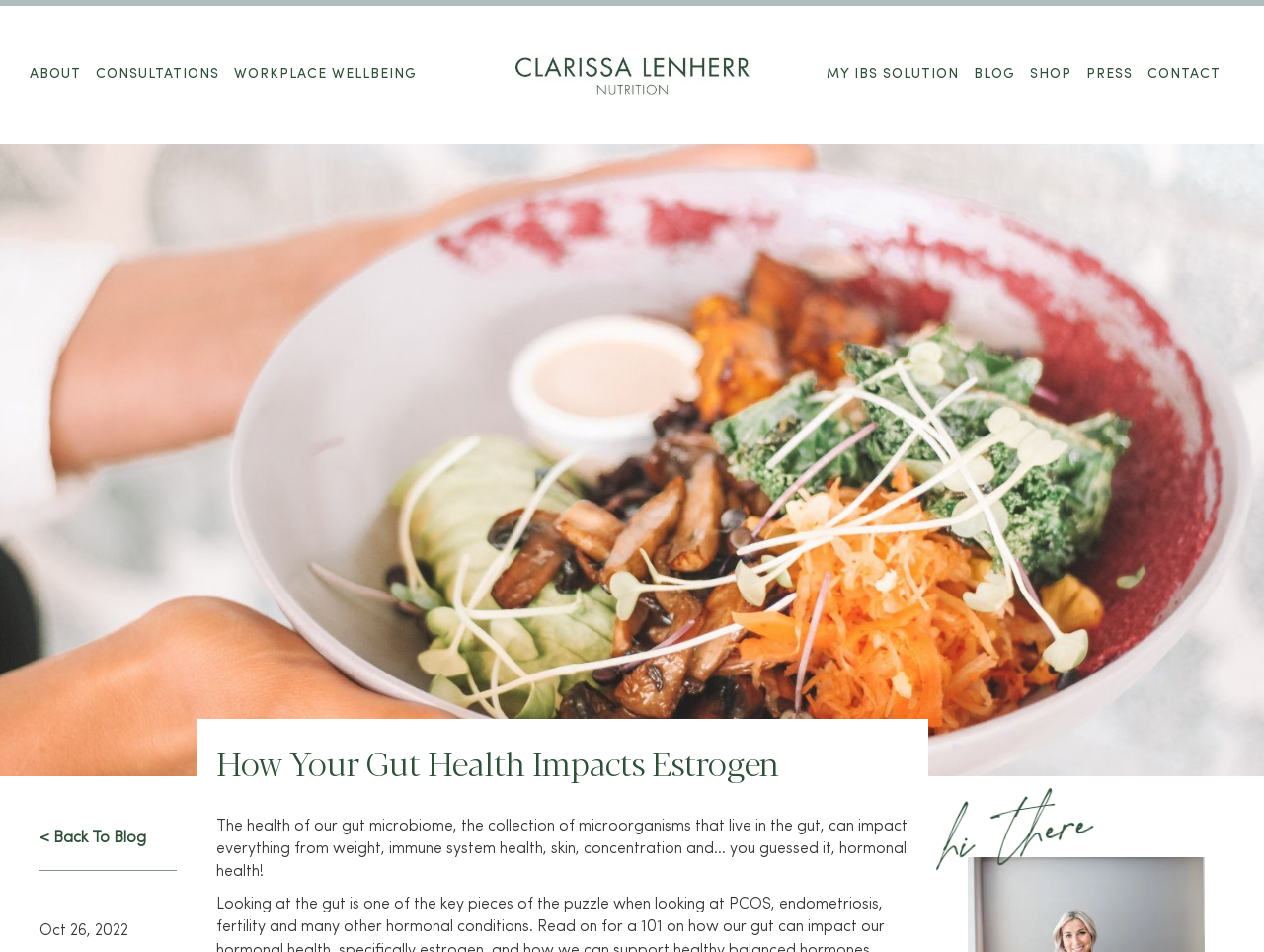Please identify the primary heading of the webpage and give its text content.

How Your Gut Health Impacts Estrogen